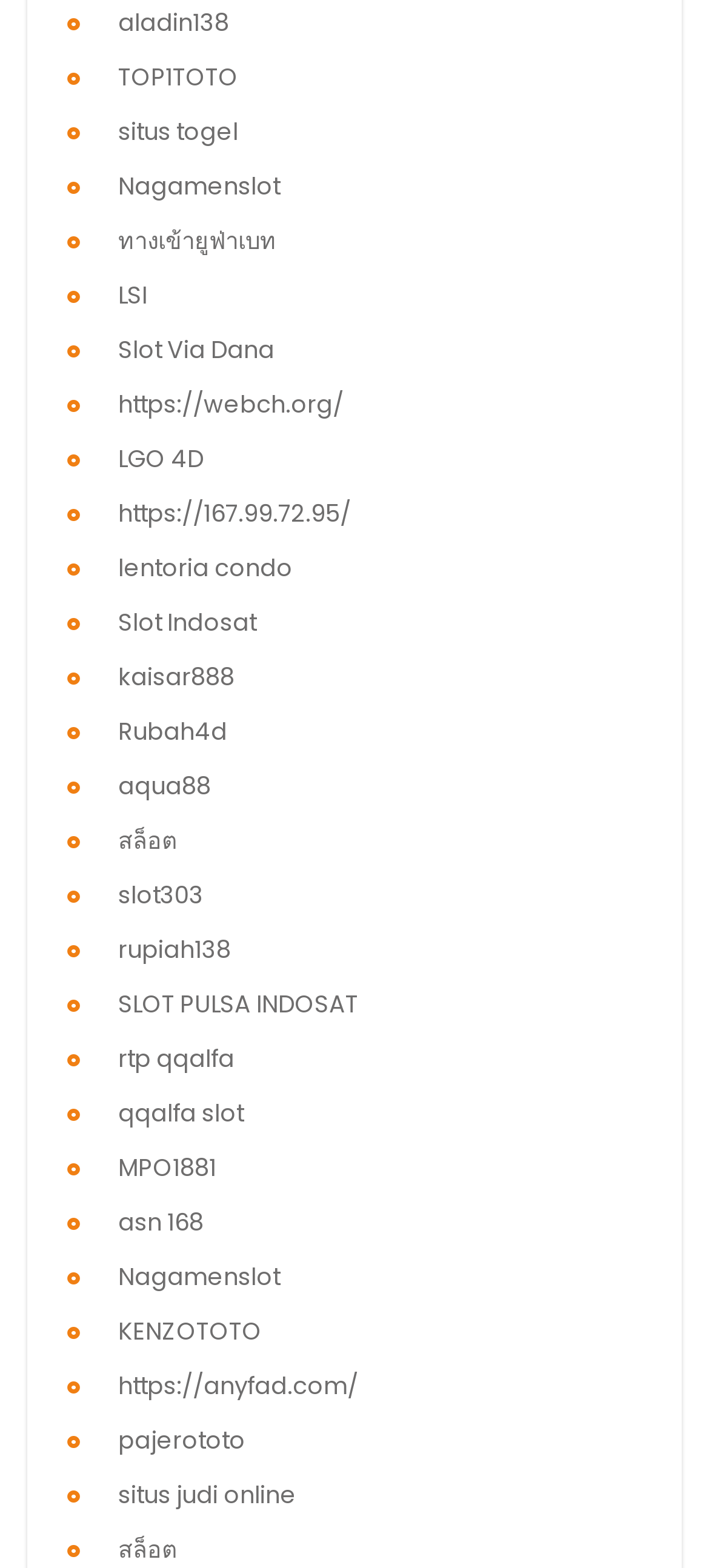Provide a single word or phrase to answer the given question: 
How many links are on this webpage?

30